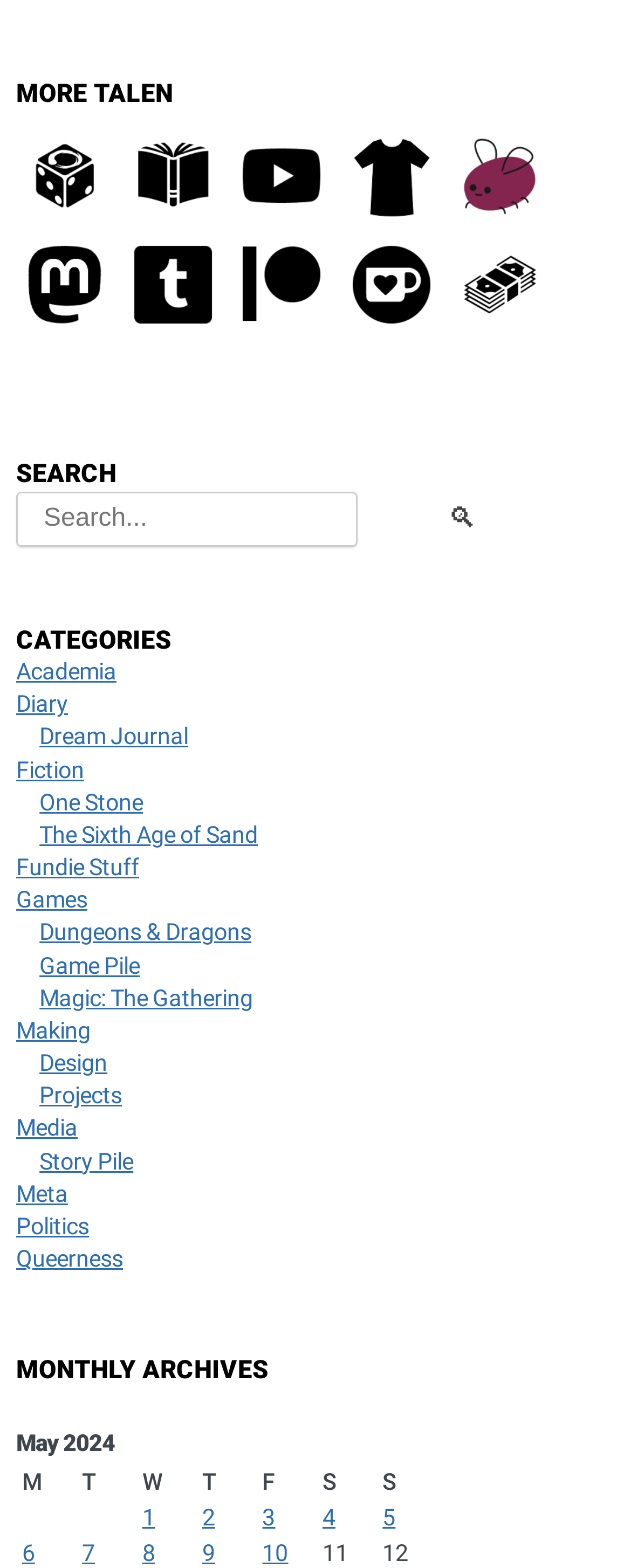Please examine the image and answer the question with a detailed explanation:
How many links are there in the 'MORE TALEN' section?

I counted the number of links in the 'MORE TALEN' section, and there are 8 links, each represented by an image.